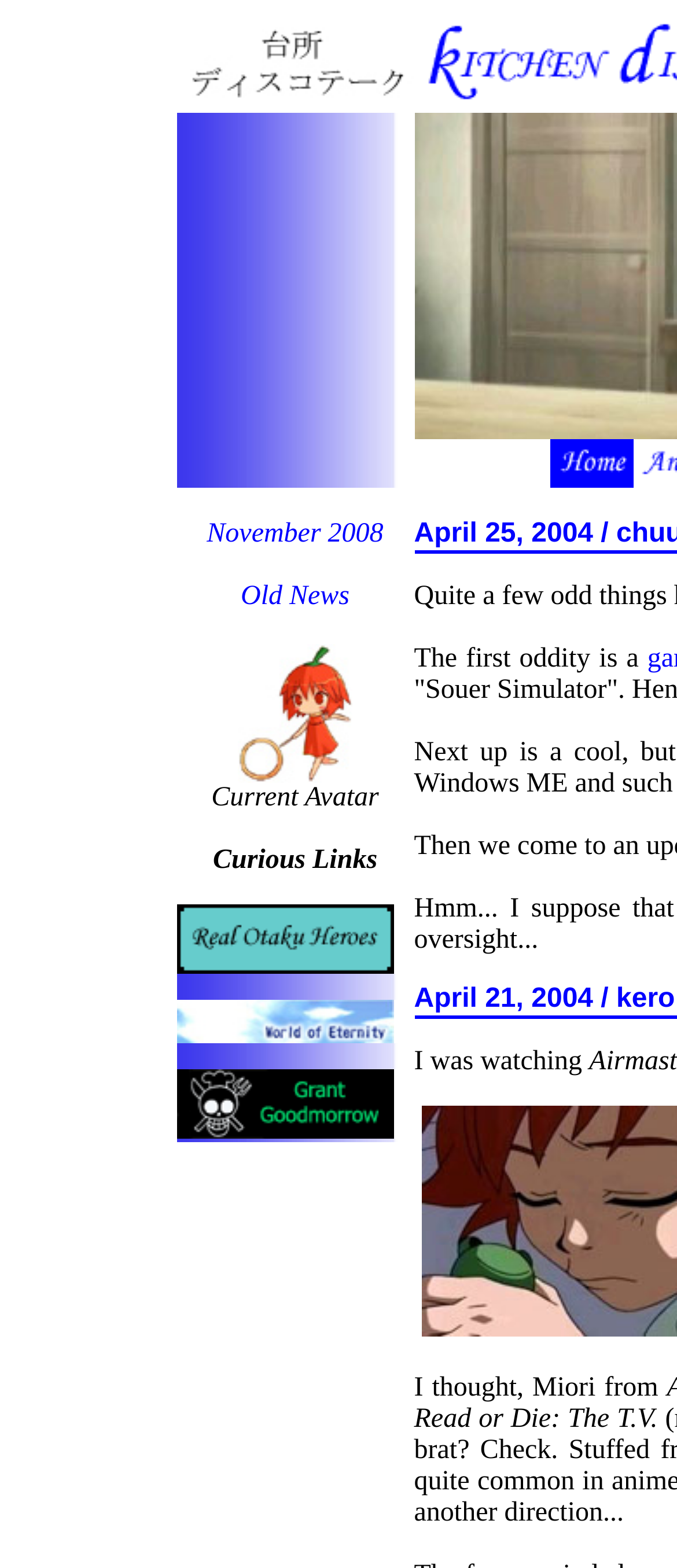What is the title of the last news item?
Based on the image, answer the question with a single word or brief phrase.

Read or Die: The T.V.